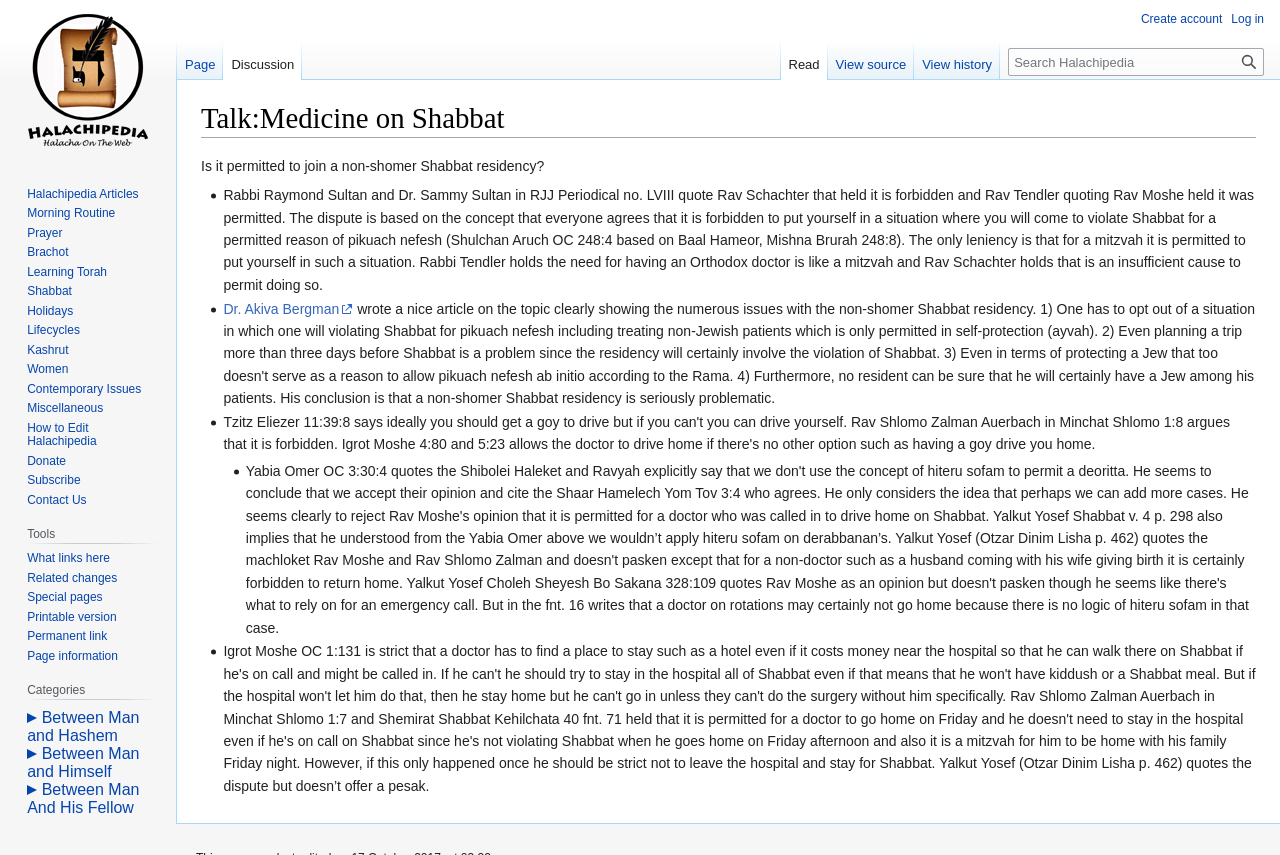What is the headline of the webpage?

Talk:Medicine on Shabbat